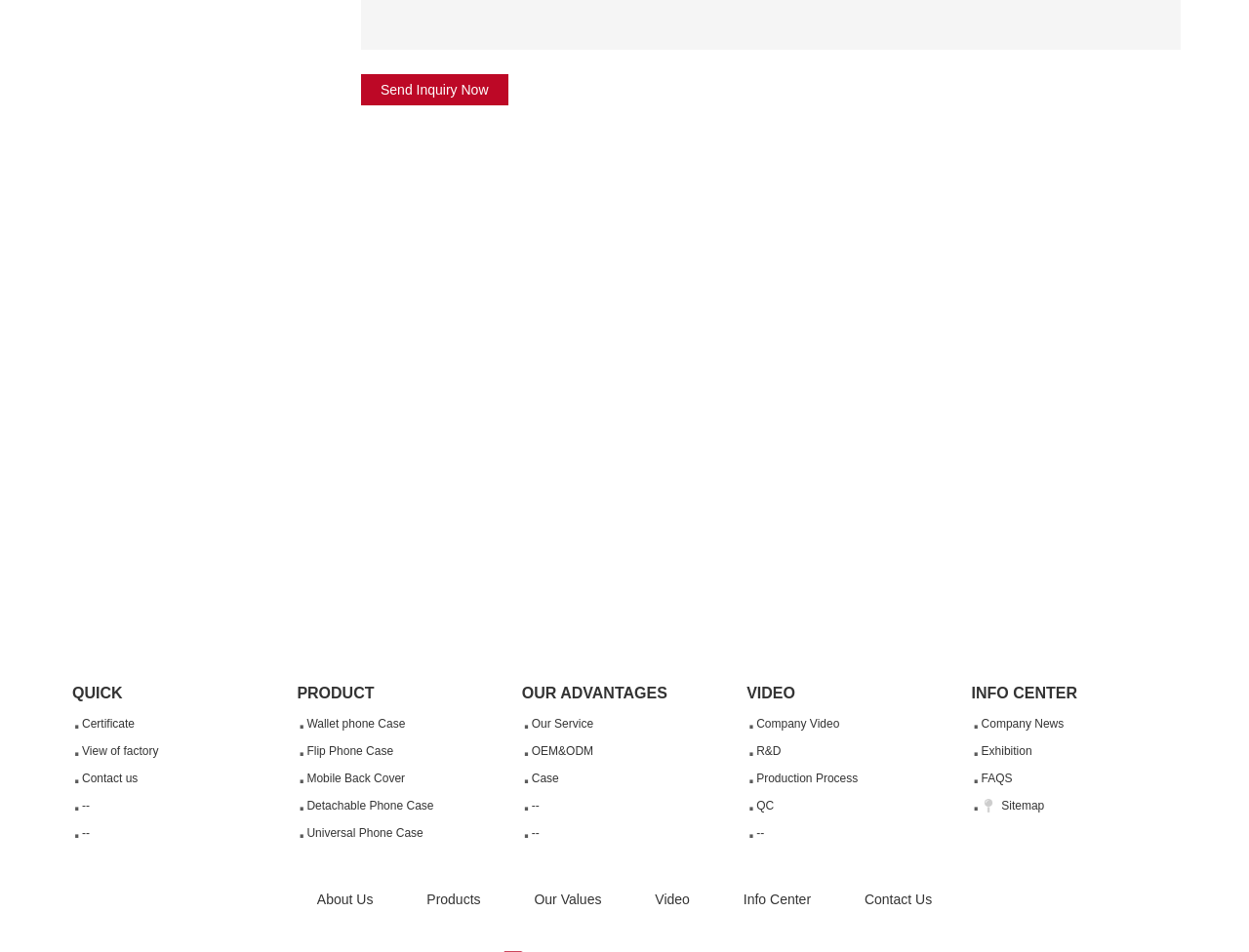What is the category that contains the link 'Company Video'?
Answer briefly with a single word or phrase based on the image.

VIDEO